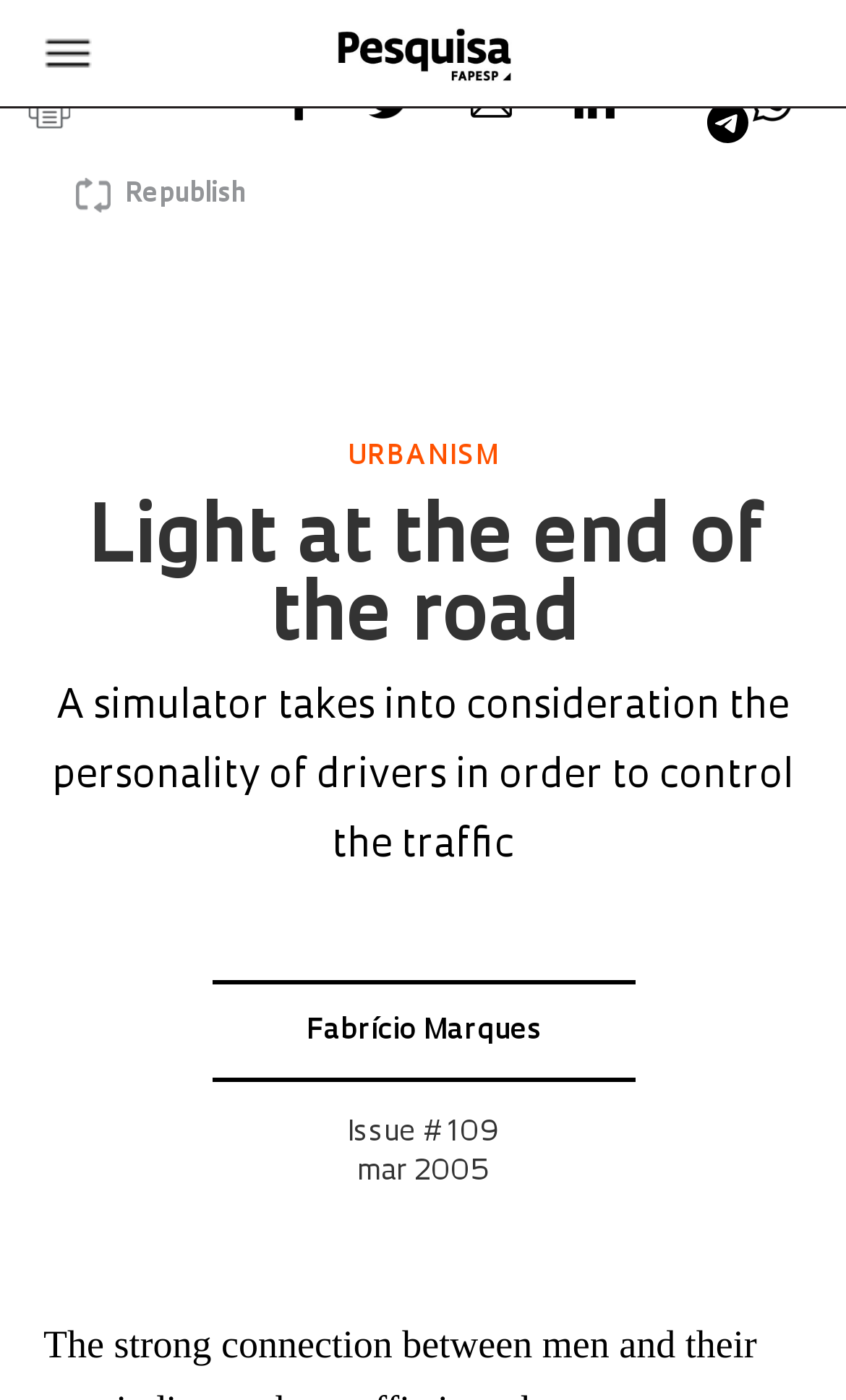Please find and give the text of the main heading on the webpage.

Light at the end of the road